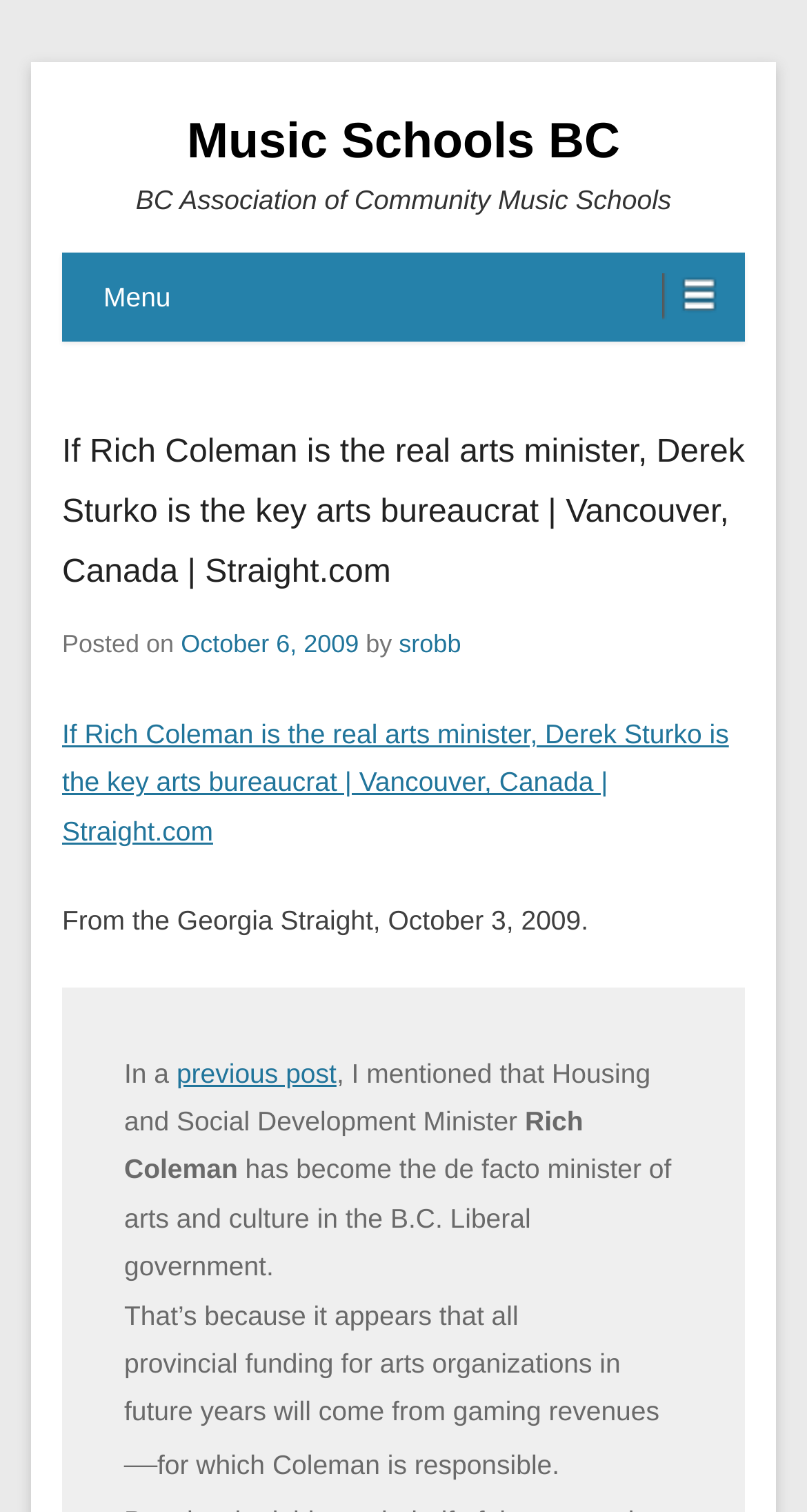Provide a one-word or short-phrase answer to the question:
What is the name of the publication that the article is from?

Georgia Straight